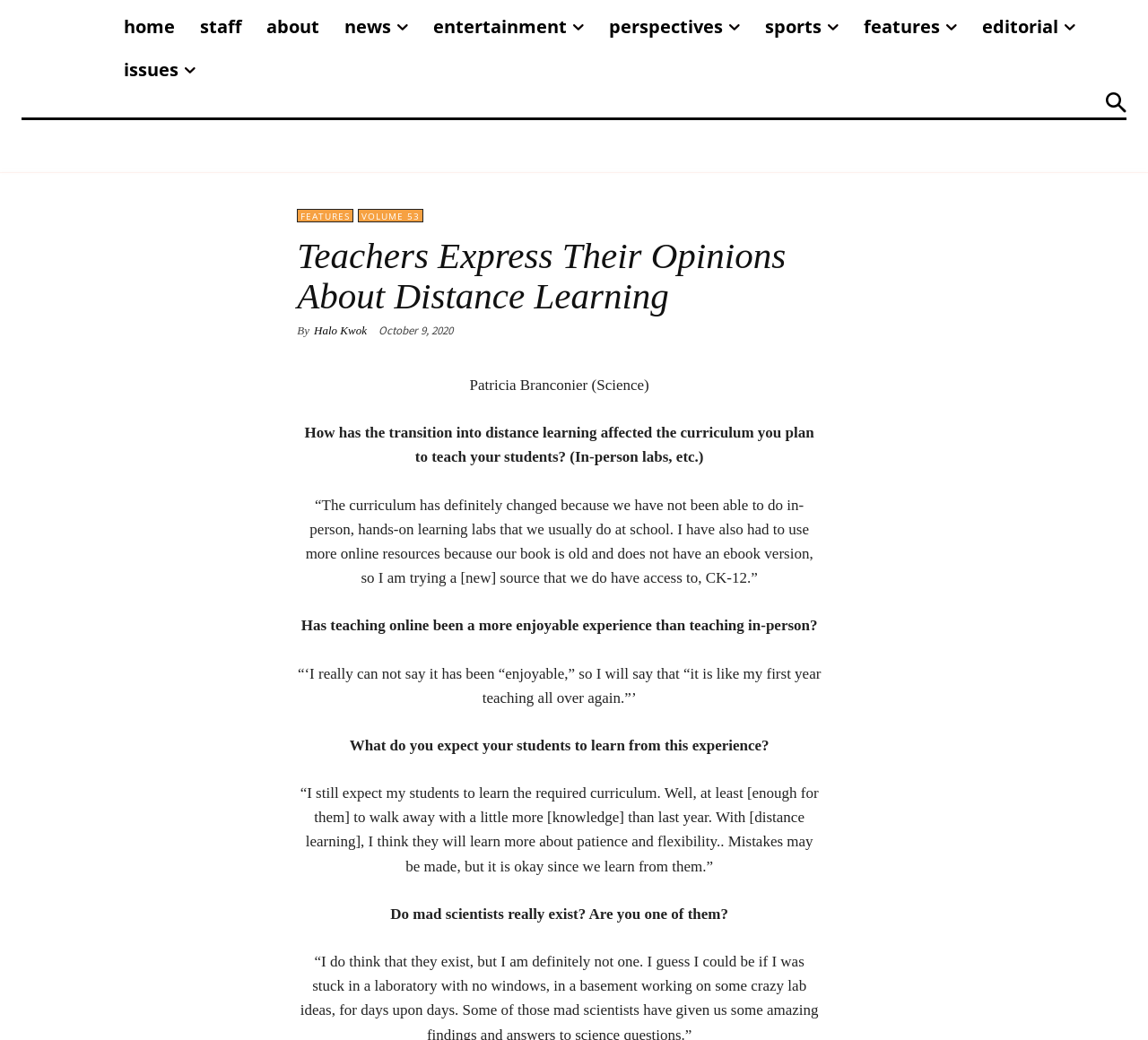Please specify the bounding box coordinates in the format (top-left x, top-left y, bottom-right x, bottom-right y), with all values as floating point numbers between 0 and 1. Identify the bounding box of the UI element described by: About

[0.221, 0.005, 0.289, 0.047]